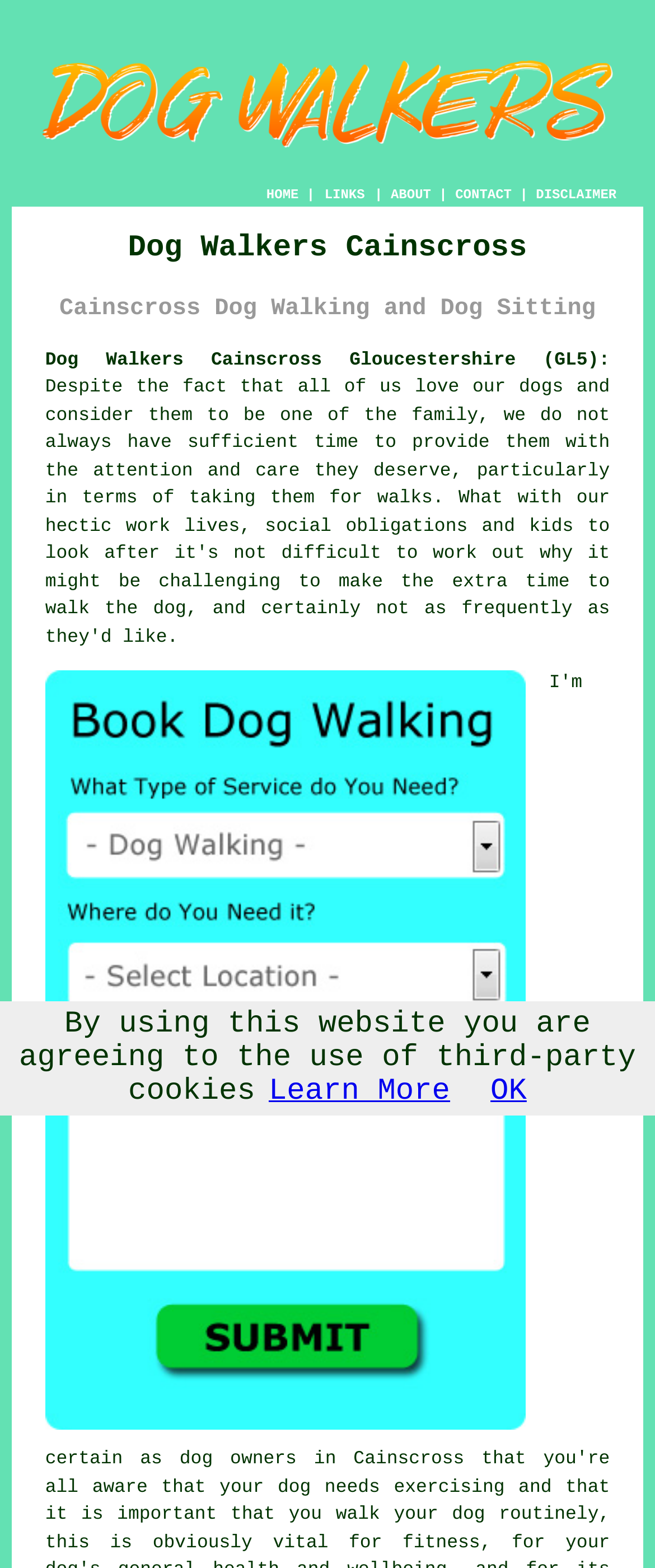Identify the bounding box coordinates of the region that should be clicked to execute the following instruction: "Click the HOME link".

[0.407, 0.12, 0.456, 0.13]